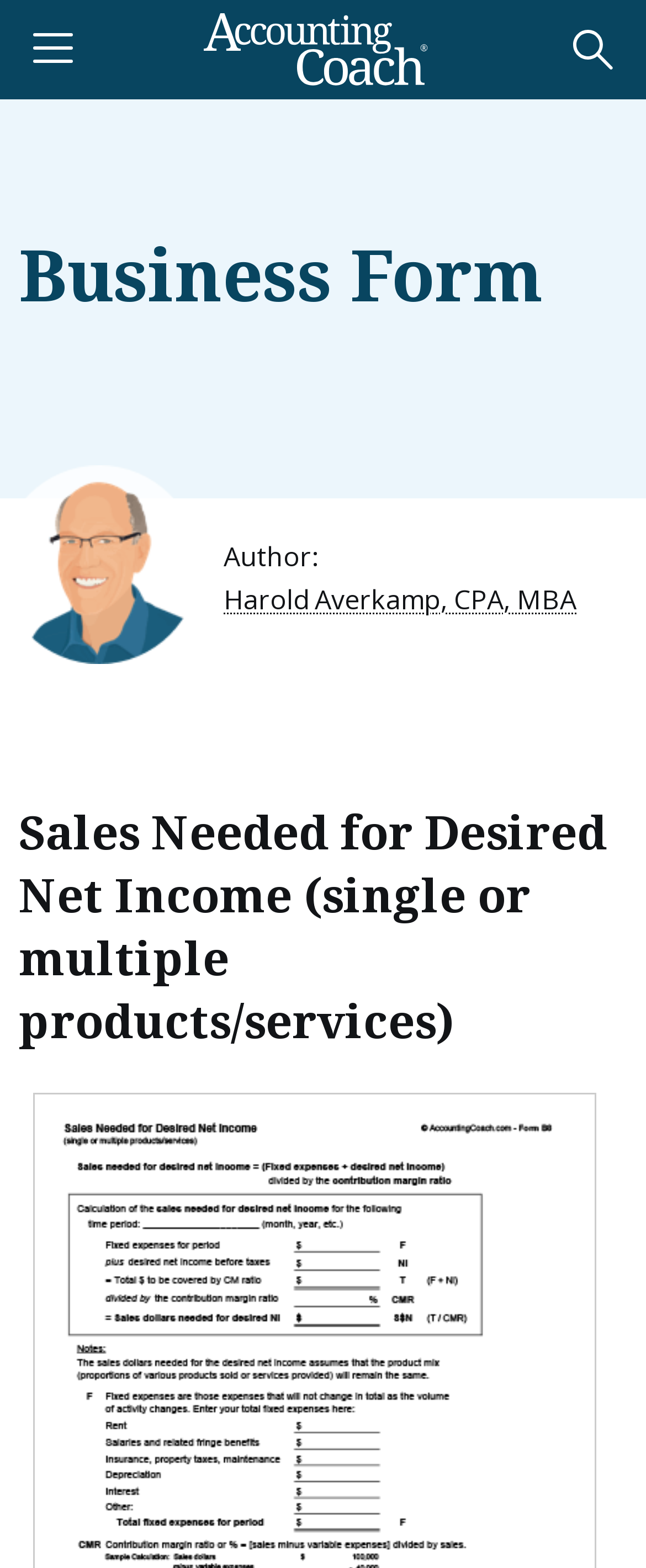What is the main topic of this webpage?
Answer with a single word or phrase by referring to the visual content.

Business Form